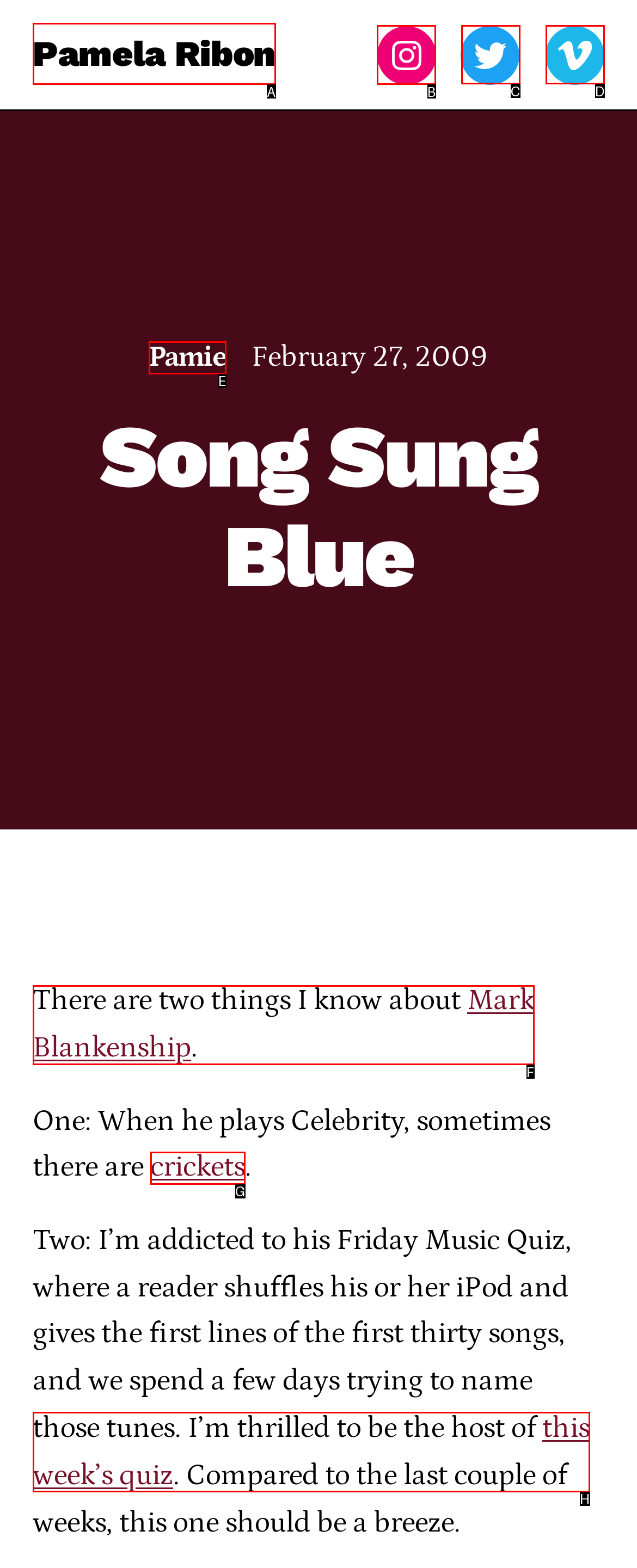Select the appropriate HTML element that needs to be clicked to finish the task: check Instagram
Reply with the letter of the chosen option.

B